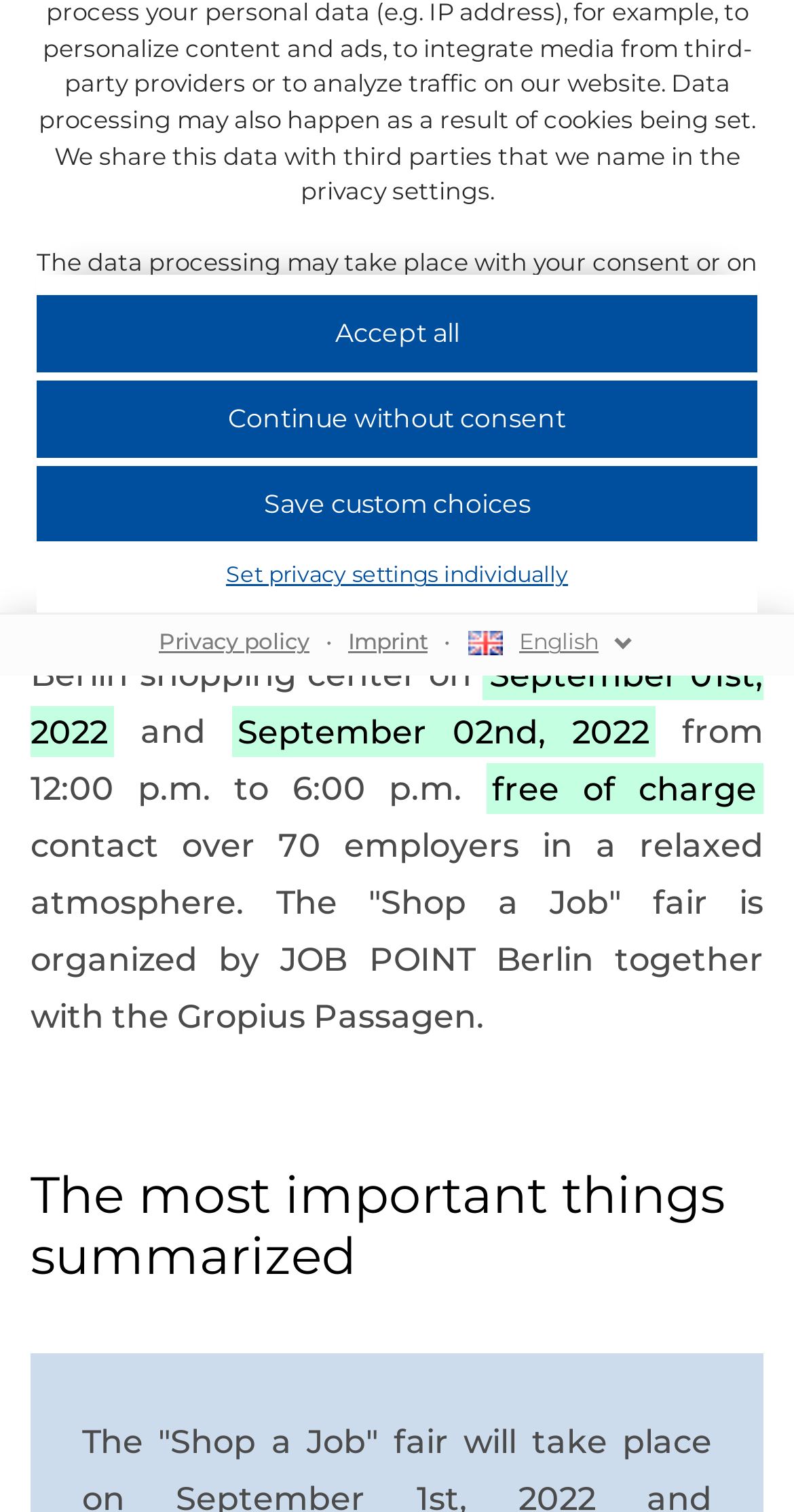Bounding box coordinates are to be given in the format (top-left x, top-left y, bottom-right x, bottom-right y). All values must be floating point numbers between 0 and 1. Provide the bounding box coordinate for the UI element described as: Save custom choices

[0.046, 0.308, 0.954, 0.359]